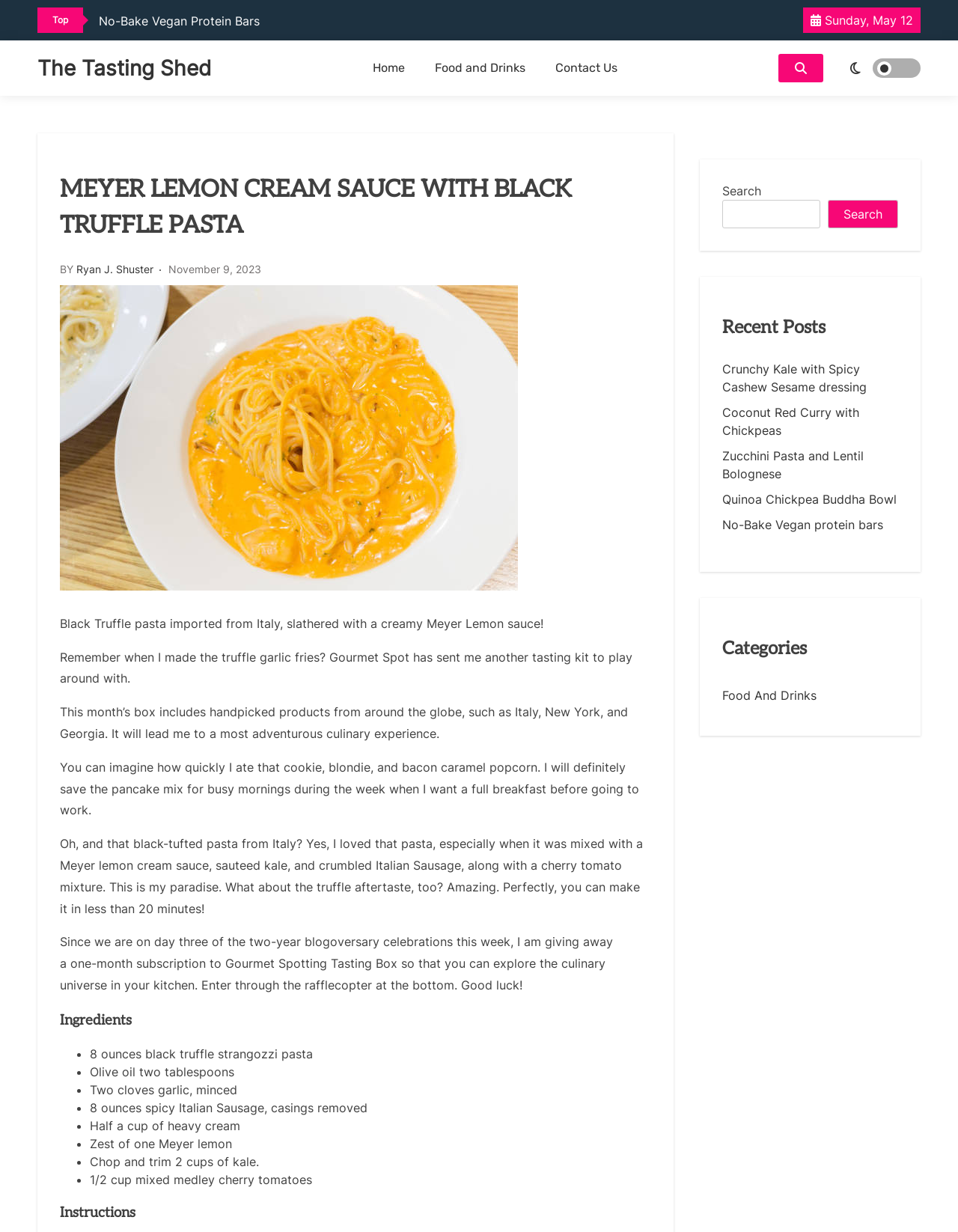What is the title or heading displayed on the webpage?

MEYER LEMON CREAM SAUCE WITH BLACK TRUFFLE PASTA